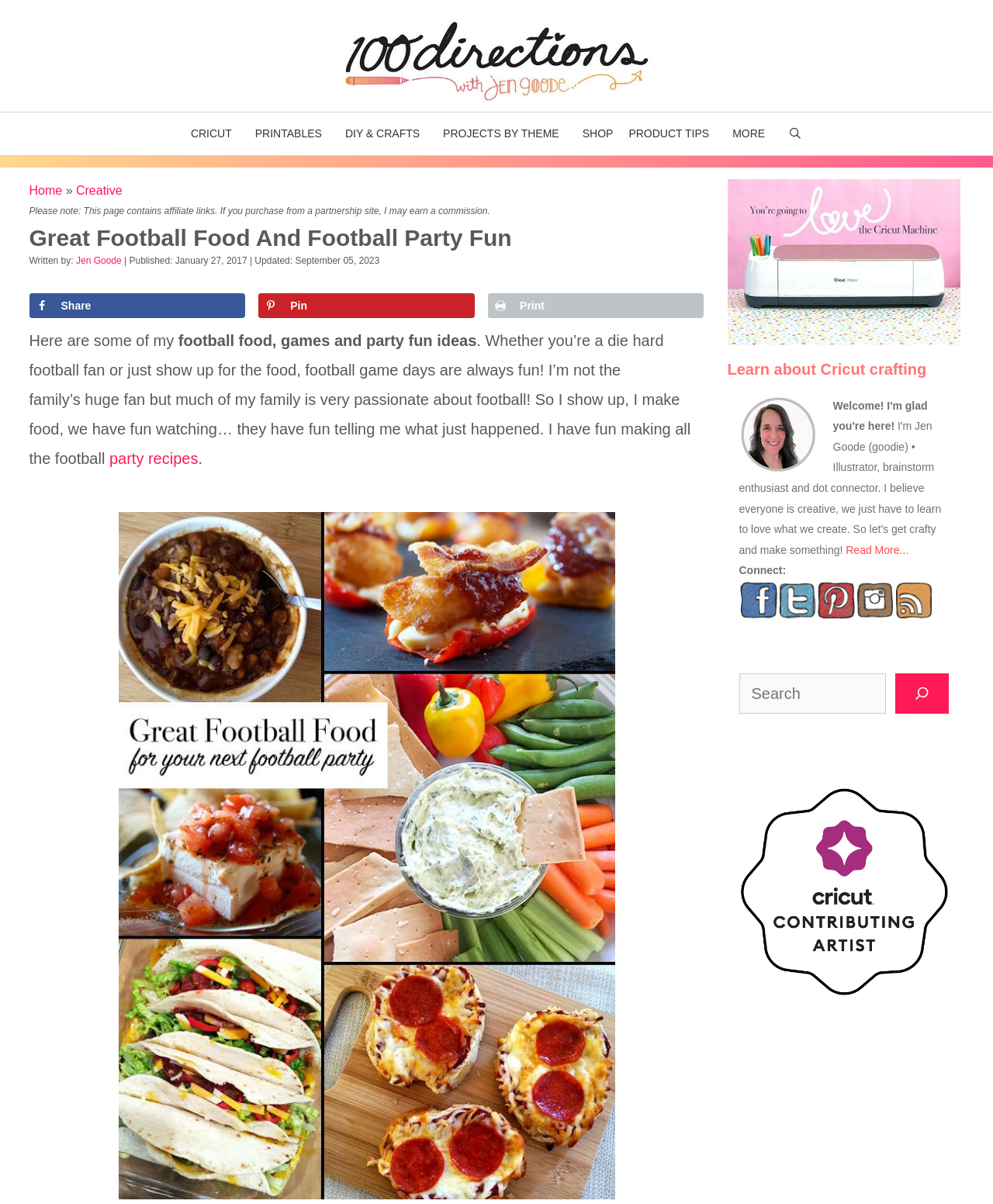What is the name of the author of the article?
Based on the screenshot, give a detailed explanation to answer the question.

I found the author's name by looking at the section that says 'Written by:' and it mentions 'Jen Goode' as the author.